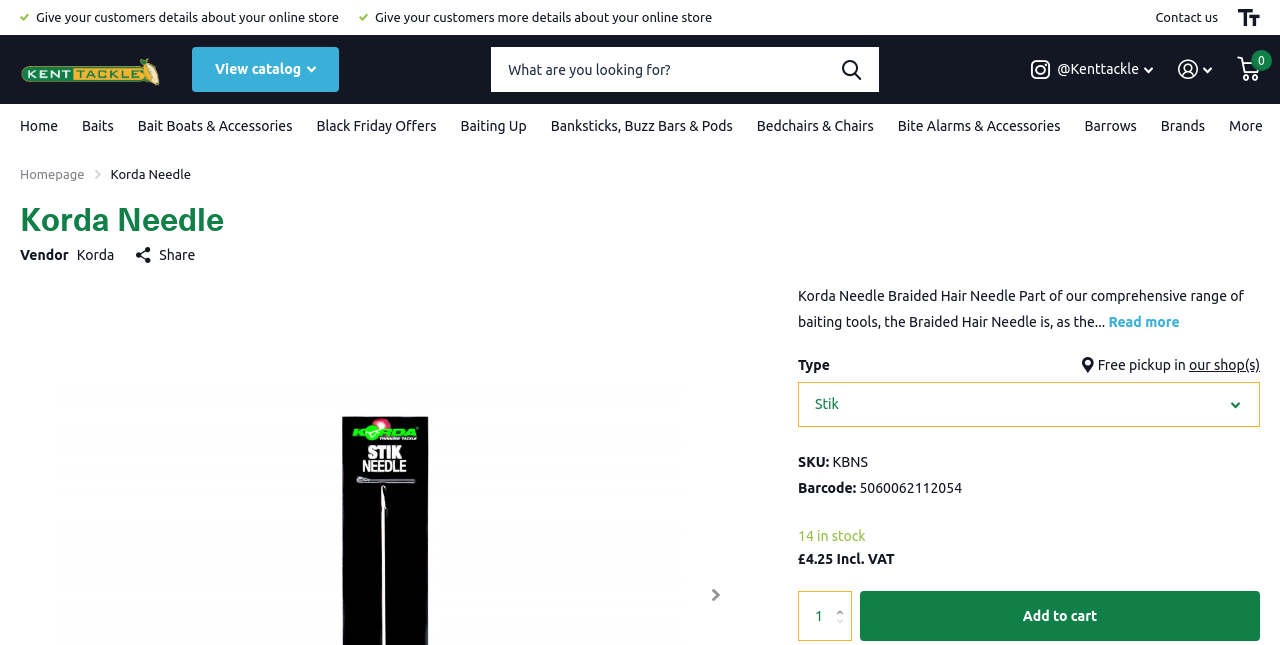Please find the bounding box for the following UI element description. Provide the coordinates in (top-left x, top-left y, bottom-right x, bottom-right y) format, with values between 0 and 1: Baits

[0.064, 0.161, 0.089, 0.23]